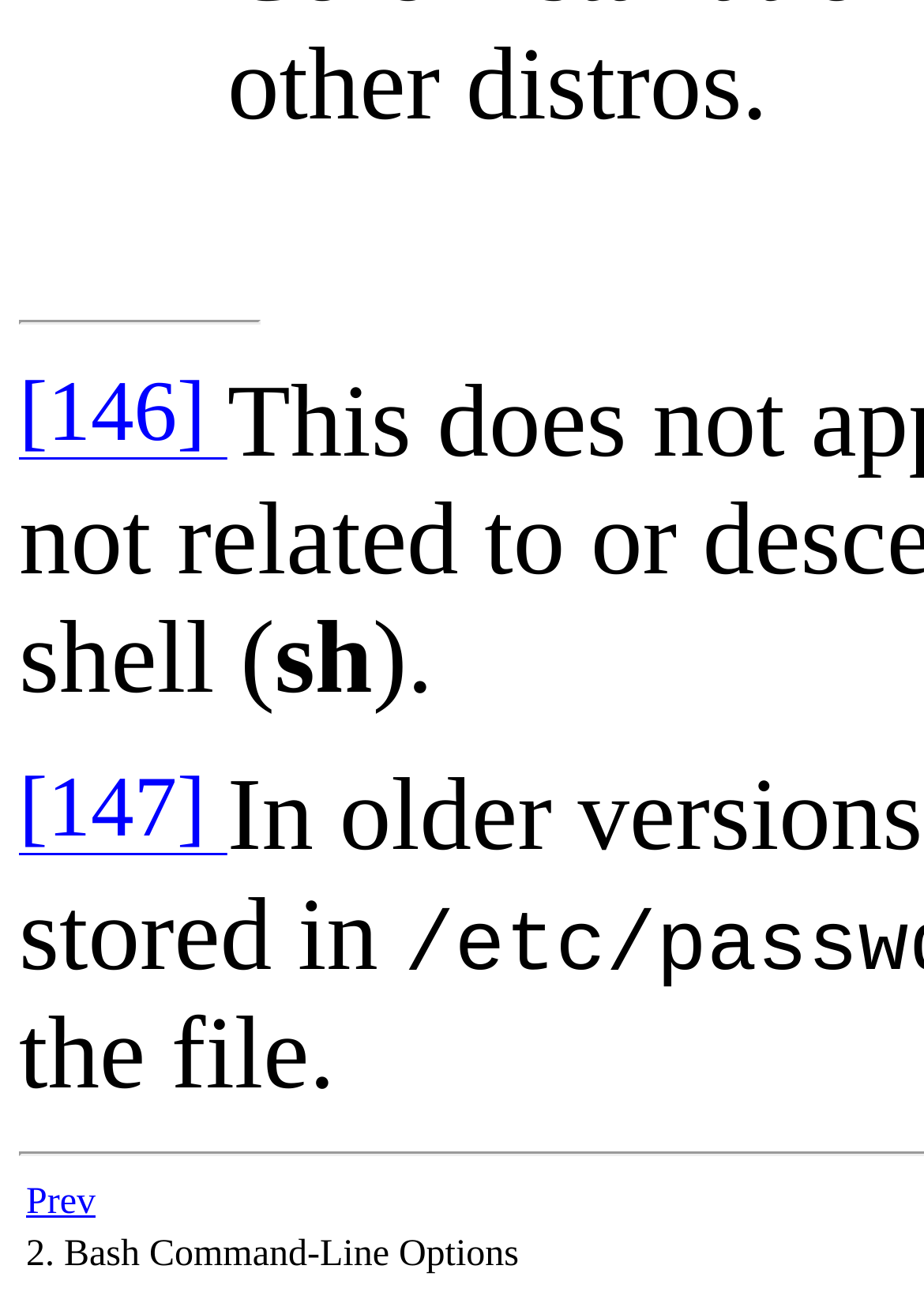What is the text of the StaticText element below the separator?
Based on the image, provide a one-word or brief-phrase response.

stored in